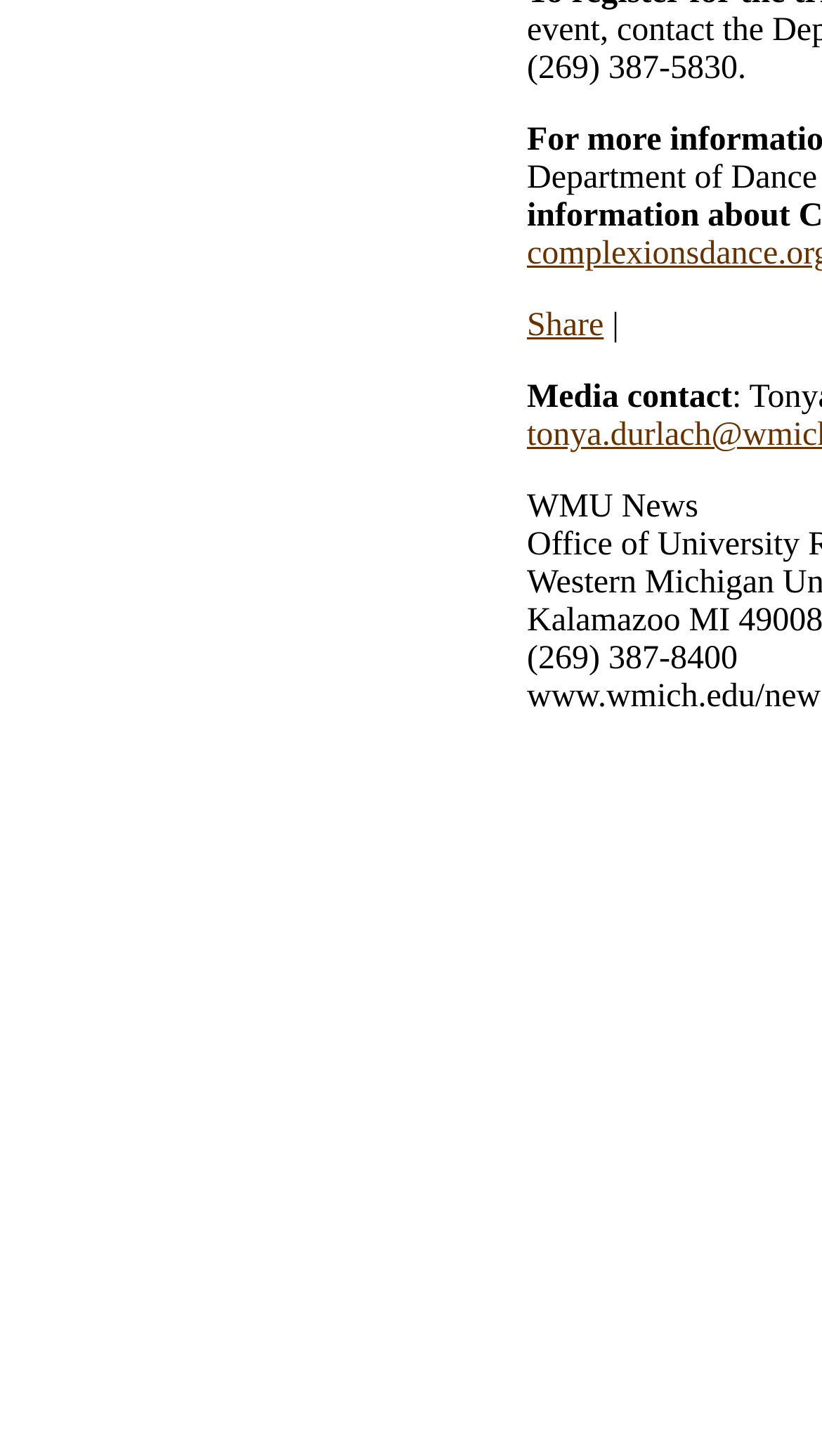Identify the bounding box of the HTML element described as: "Share".

[0.641, 0.848, 0.766, 0.882]